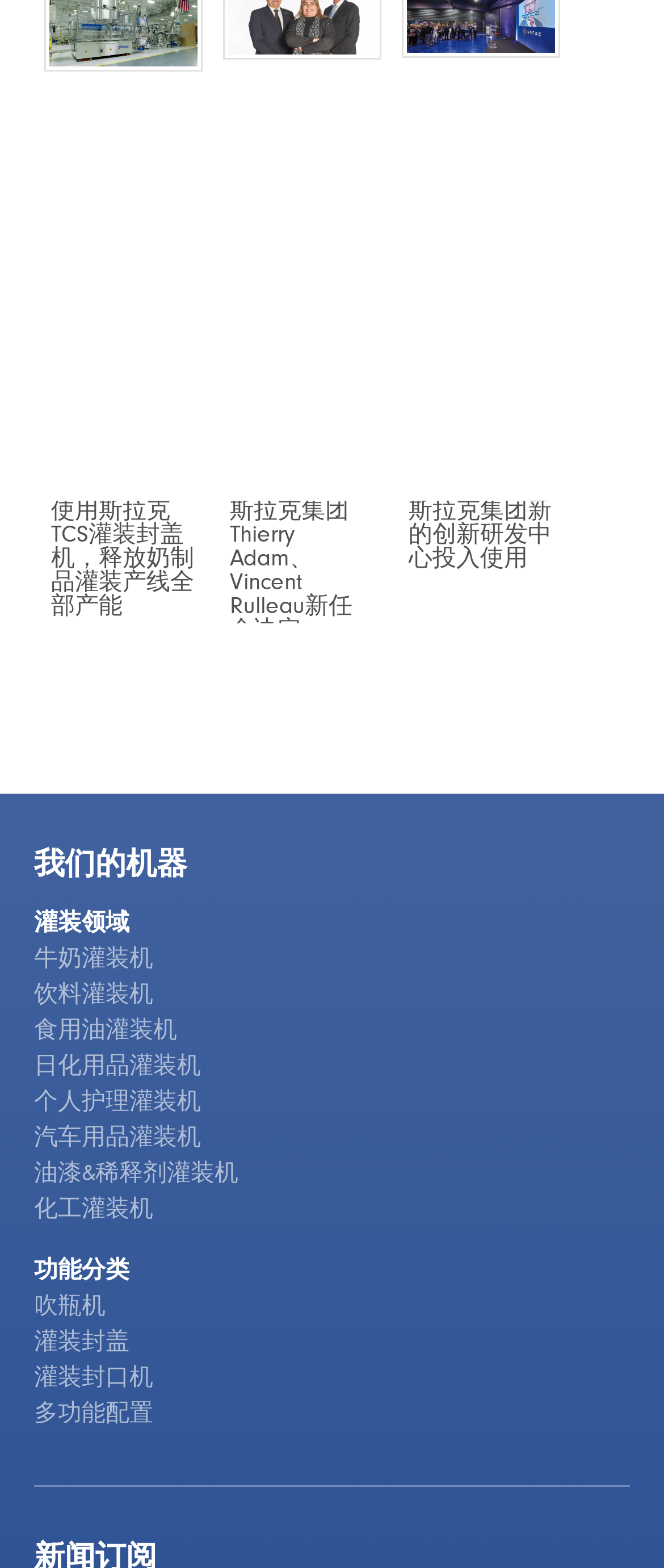Could you indicate the bounding box coordinates of the region to click in order to complete this instruction: "Explore the milk filling machine".

[0.051, 0.605, 0.231, 0.62]